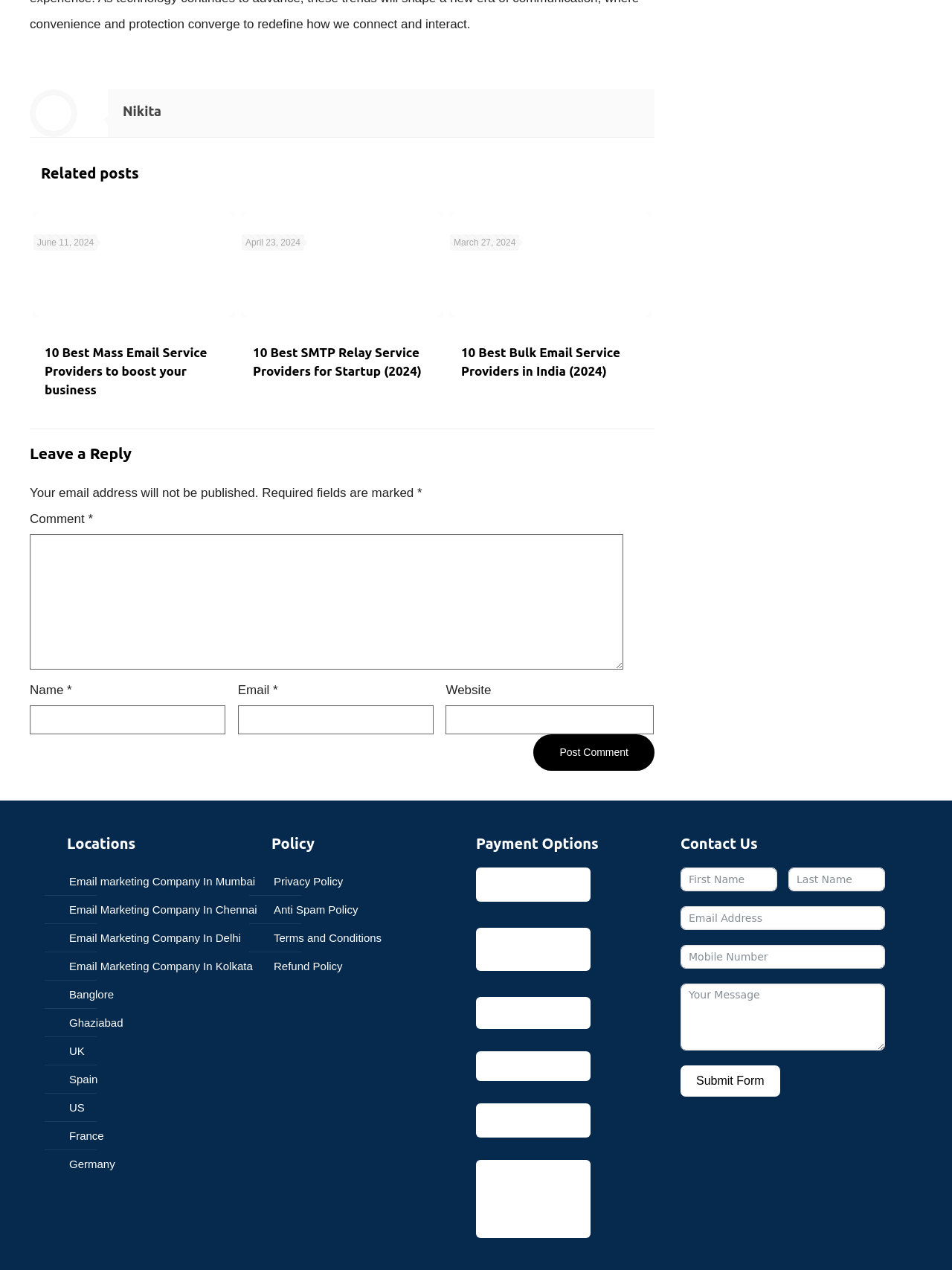Specify the bounding box coordinates (top-left x, top-left y, bottom-right x, bottom-right y) of the UI element in the screenshot that matches this description: Privacy Policy

[0.285, 0.683, 0.5, 0.705]